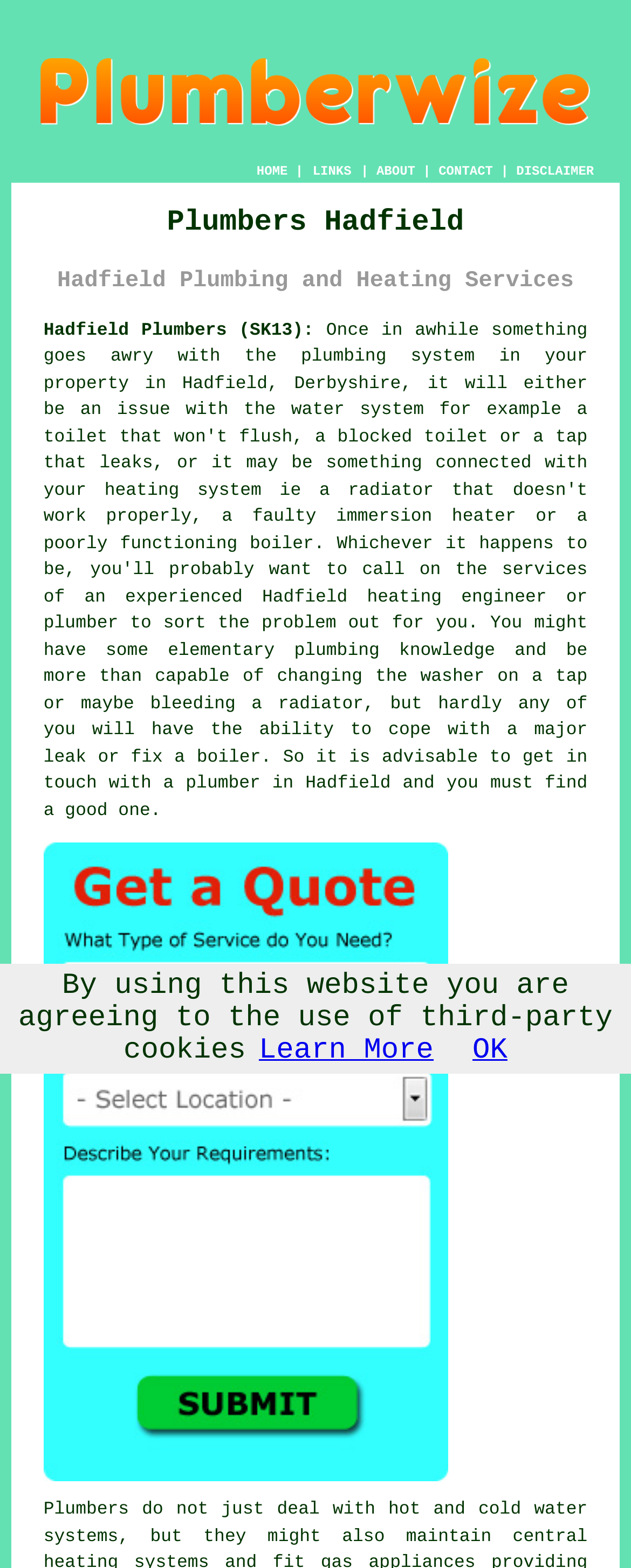What type of services does the plumber provide?
Using the image as a reference, deliver a detailed and thorough answer to the question.

The heading 'Hadfield Plumbing and Heating Services' suggests that the plumber provides both plumbing and heating services to customers in Hadfield.